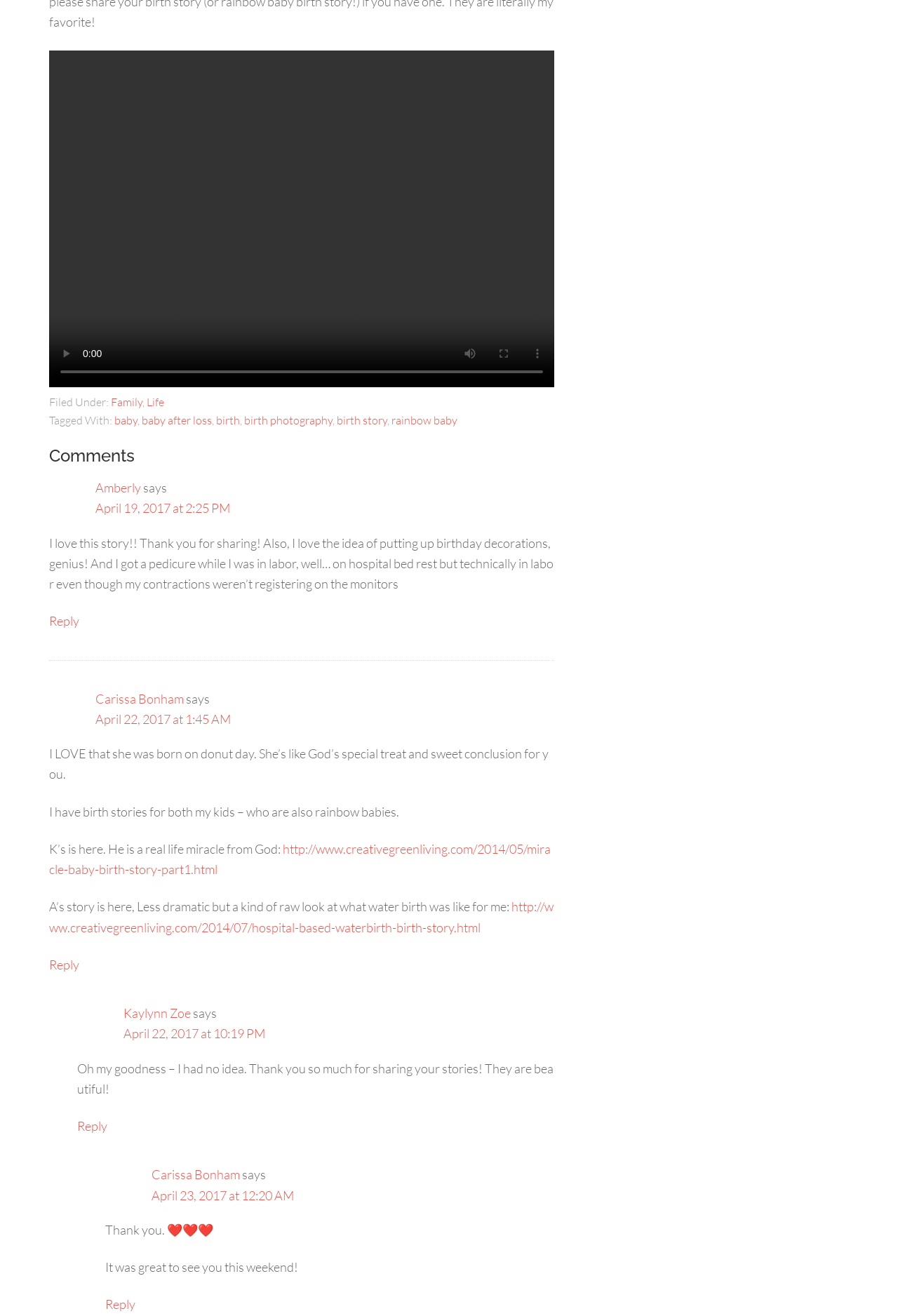Determine the bounding box coordinates of the region I should click to achieve the following instruction: "scroll through the video time scrubber". Ensure the bounding box coordinates are four float numbers between 0 and 1, i.e., [left, top, right, bottom].

[0.055, 0.281, 0.617, 0.294]